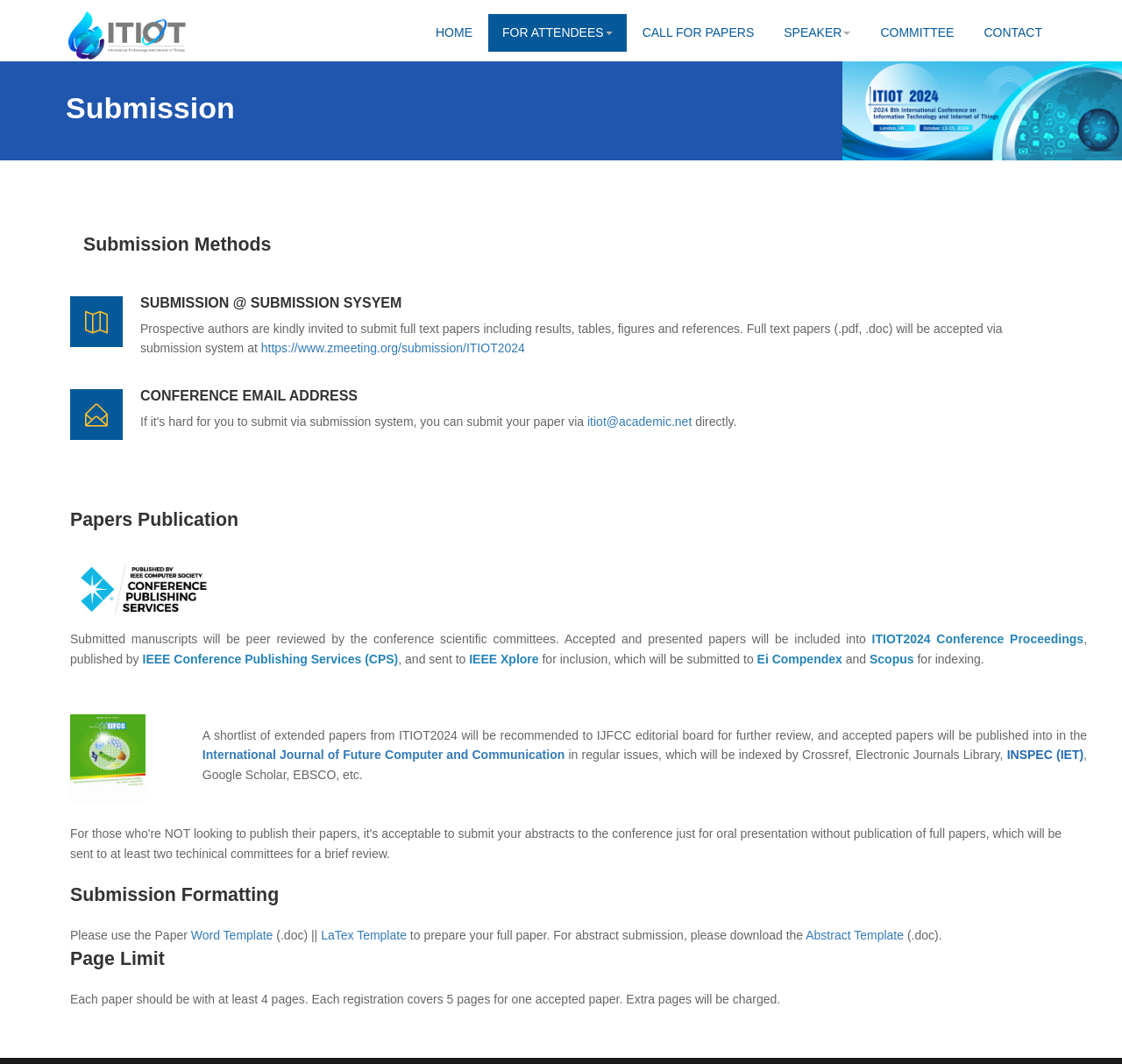Using the details from the image, please elaborate on the following question: What is the conference name?

The conference name is mentioned in the logo link and also in the heading 'Submission @ SUBMISSION SYSYEM'.